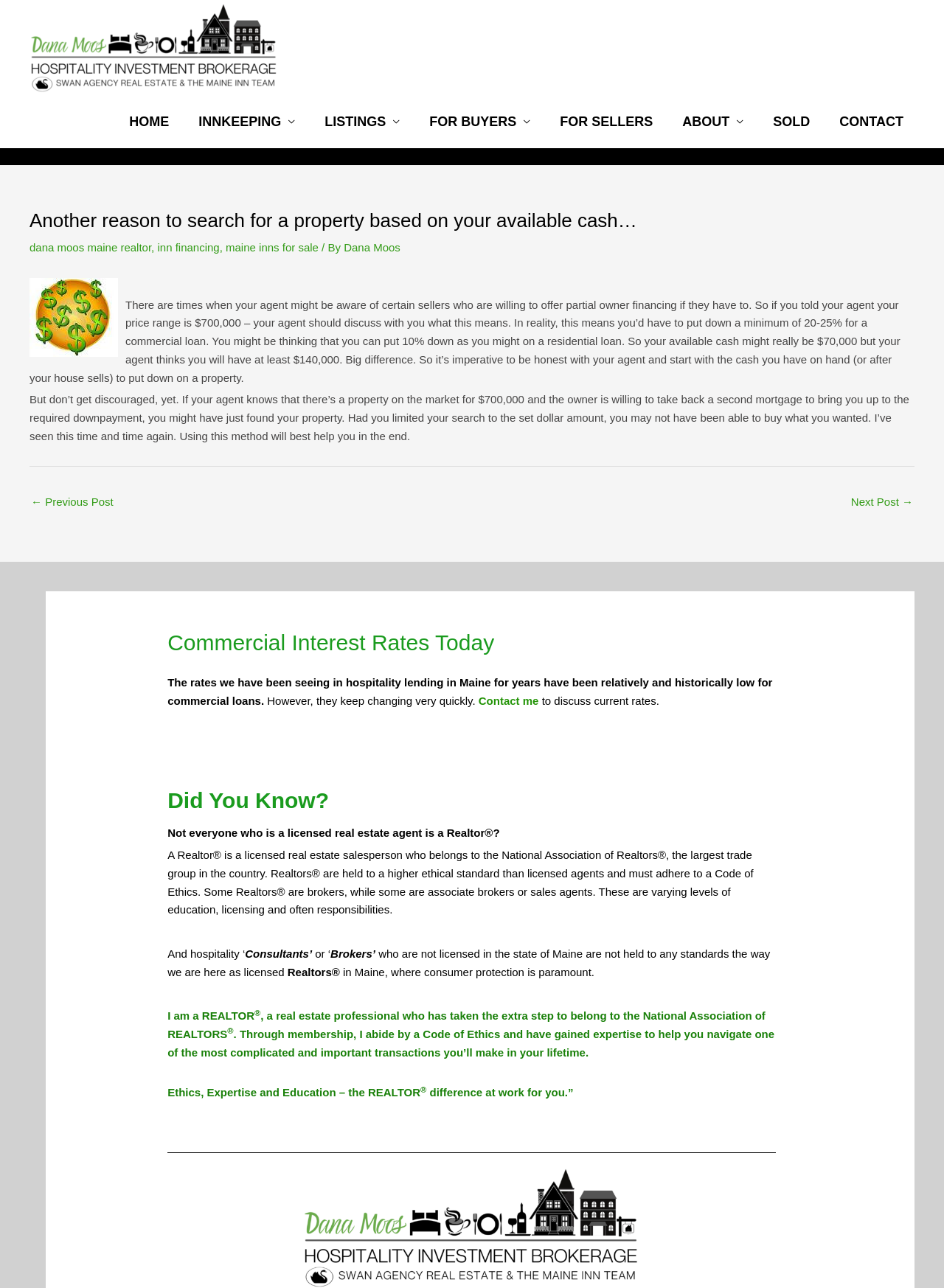Please use the details from the image to answer the following question comprehensively:
What is the name of the author?

The author's name is mentioned in the header as 'Dana Moos, Hospitality Investment Broker' and also in the article as 'Dana Moos'.